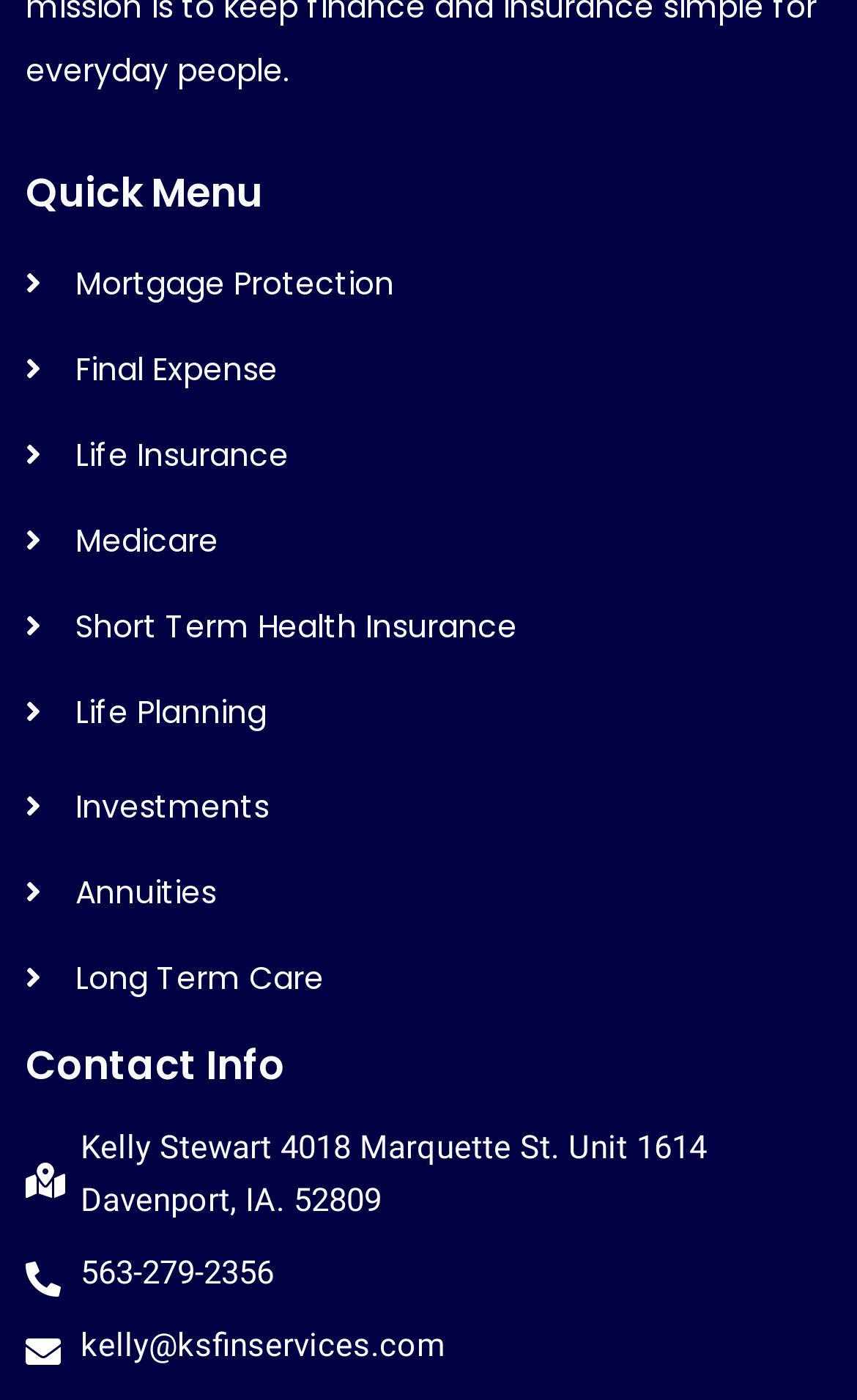Determine the bounding box coordinates of the region to click in order to accomplish the following instruction: "Call 563-279-2356". Provide the coordinates as four float numbers between 0 and 1, specifically [left, top, right, bottom].

[0.03, 0.892, 0.97, 0.928]